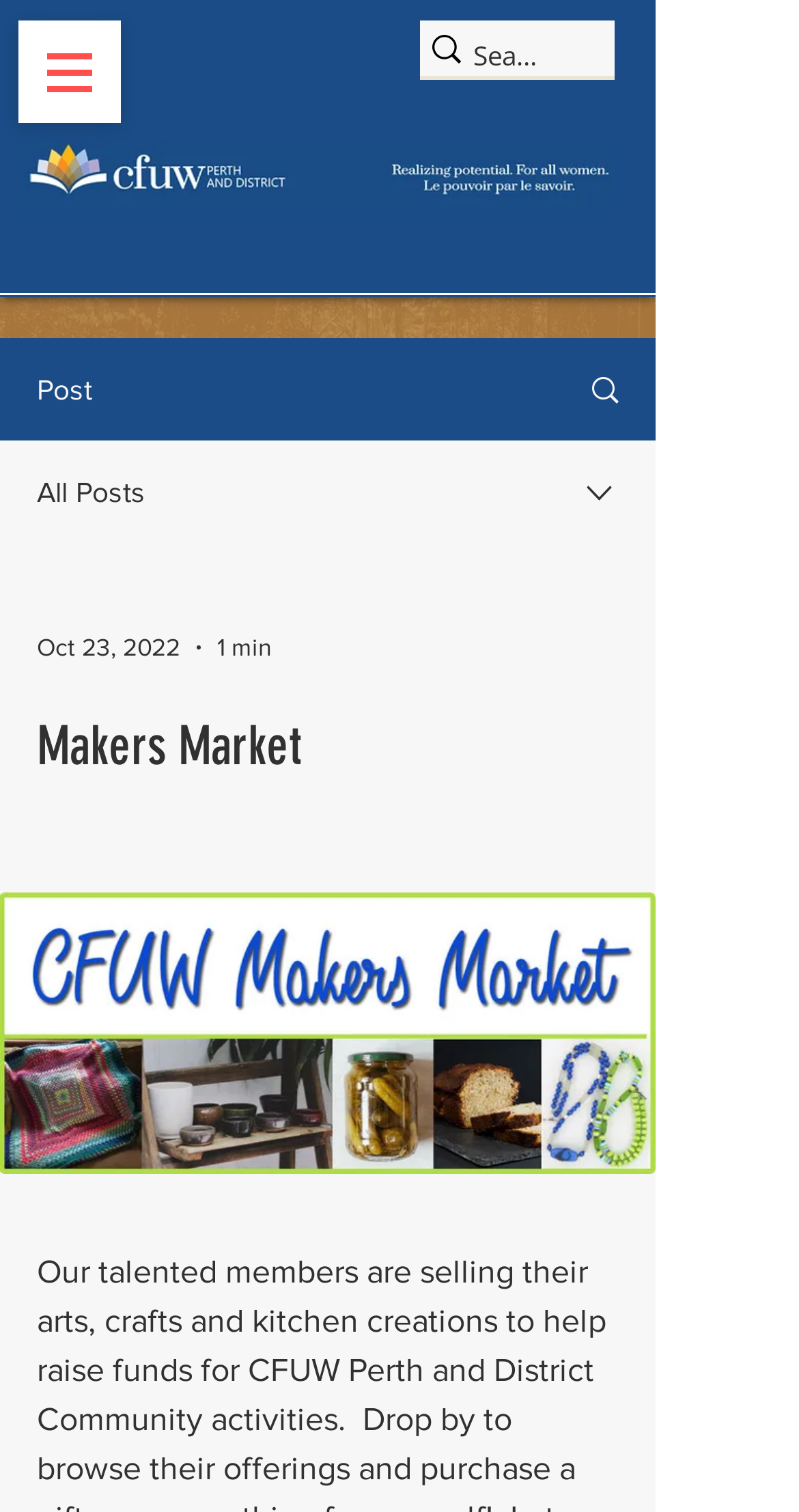Using the details in the image, give a detailed response to the question below:
What is the purpose of the Makers Market?

Based on the webpage, it appears that the Makers Market is a platform where talented members sell their arts, crafts, and kitchen creations to raise funds for CFUW Perth and District Community activities.